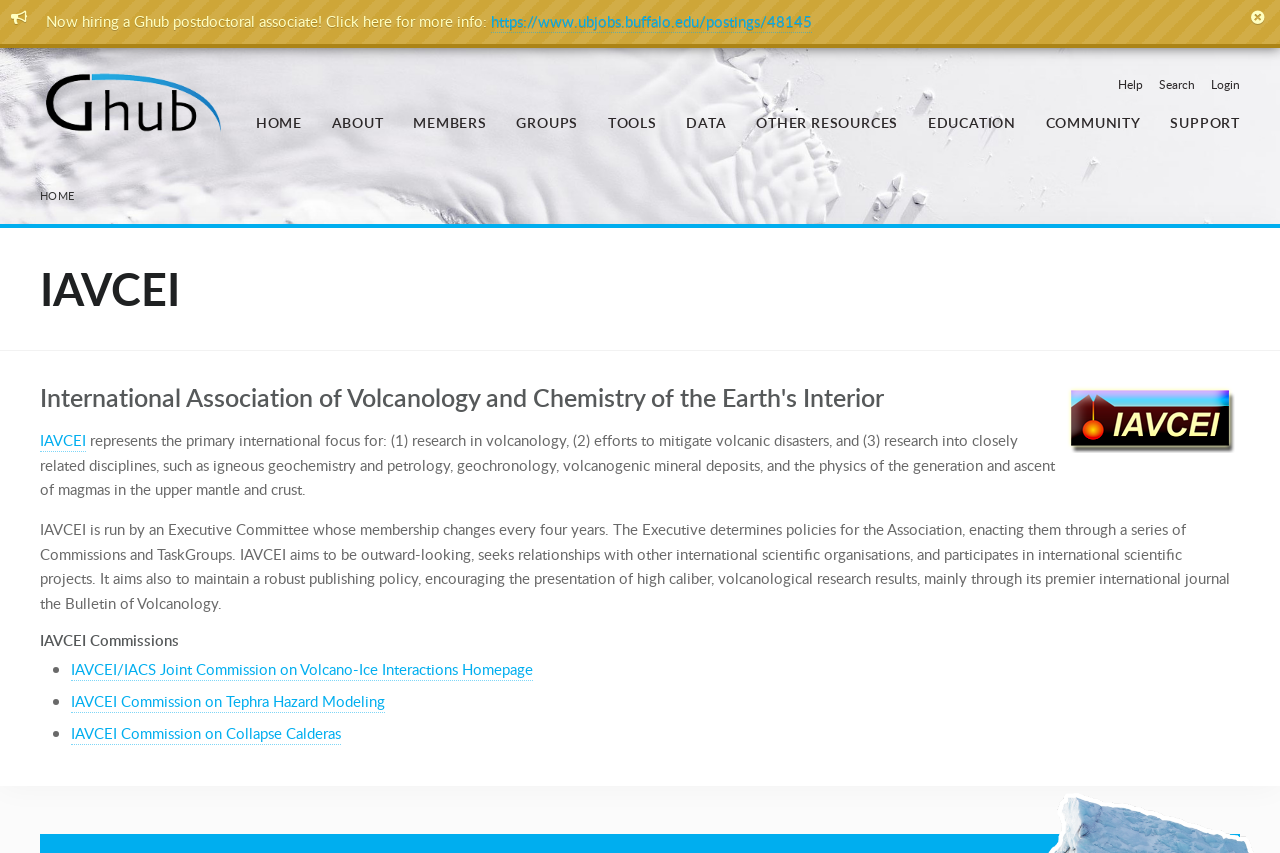Give a one-word or phrase response to the following question: What is the topic of the IAVCEI/IACS Joint Commission?

Volcano-Ice Interactions